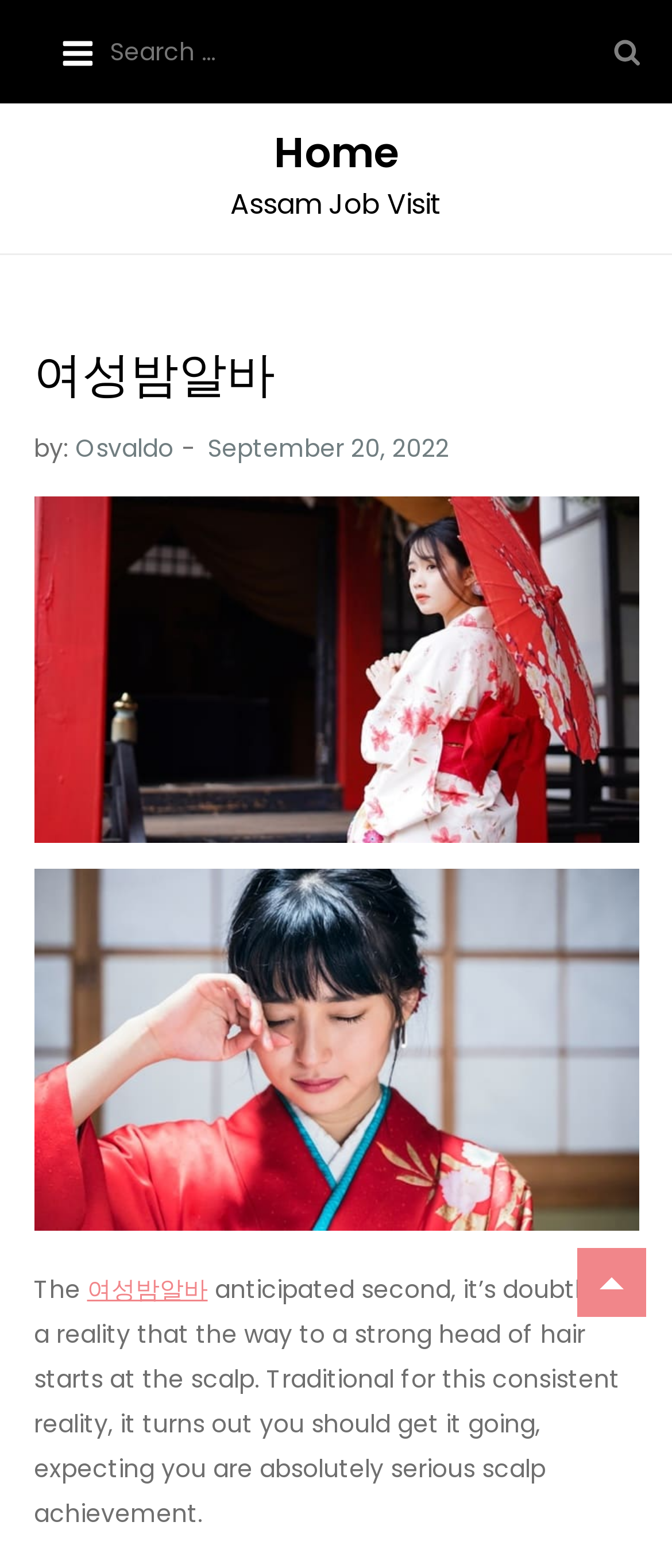Pinpoint the bounding box coordinates of the area that must be clicked to complete this instruction: "Share on Facebook".

None